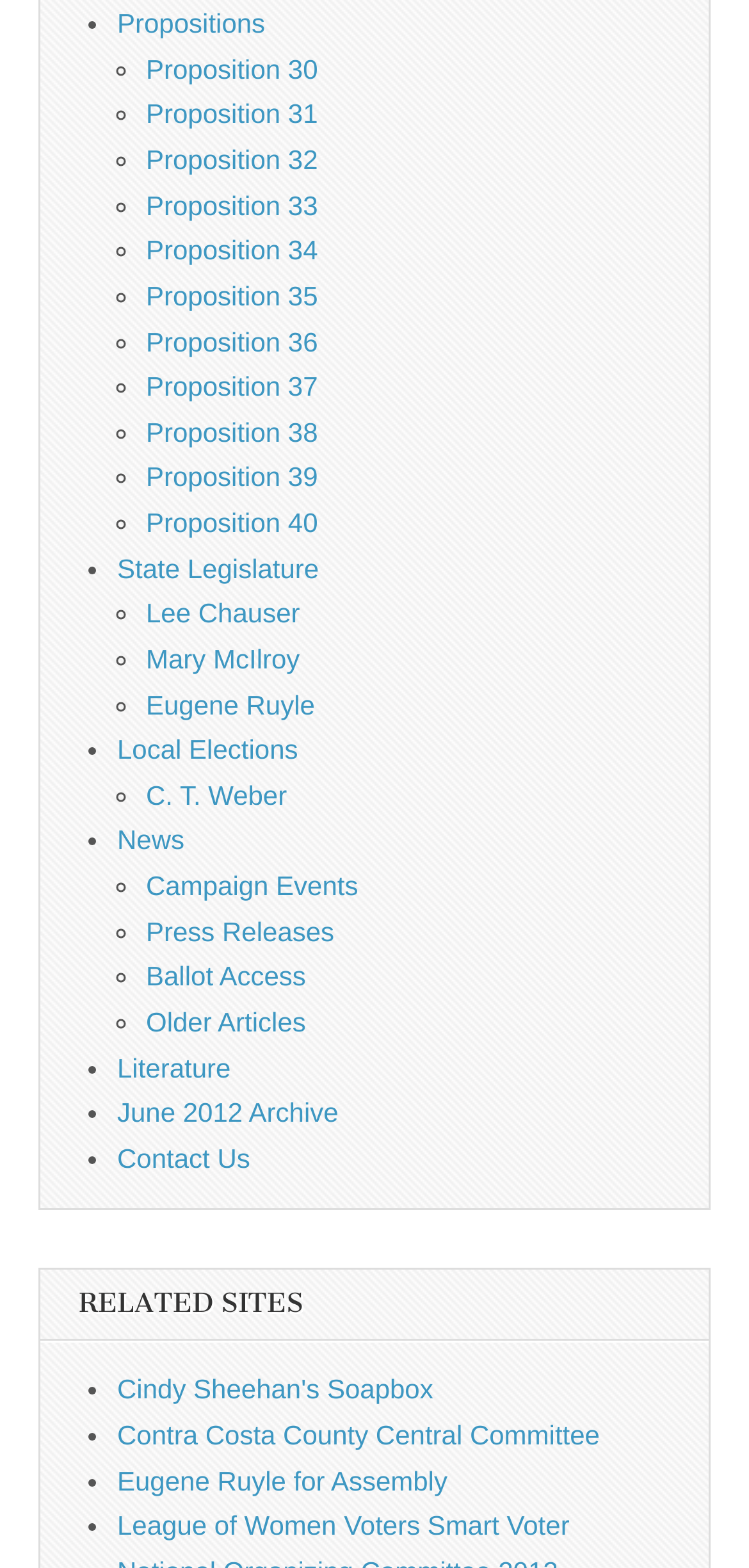Please identify the bounding box coordinates of where to click in order to follow the instruction: "Read News".

[0.156, 0.526, 0.246, 0.546]